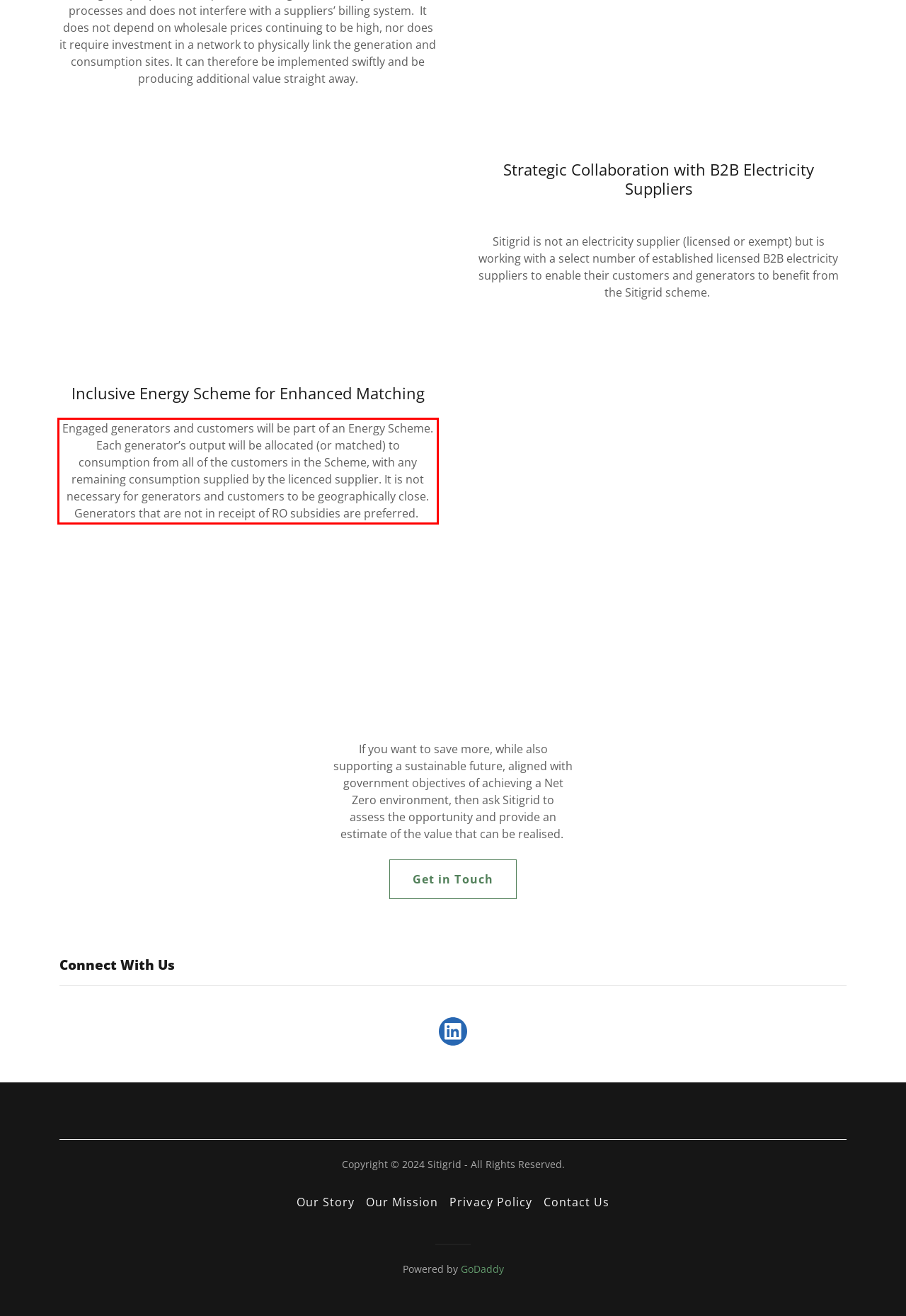Look at the screenshot of the webpage, locate the red rectangle bounding box, and generate the text content that it contains.

Engaged generators and customers will be part of an Energy Scheme. Each generator’s output will be allocated (or matched) to consumption from all of the customers in the Scheme, with any remaining consumption supplied by the licenced supplier. It is not necessary for generators and customers to be geographically close. Generators that are not in receipt of RO subsidies are preferred.